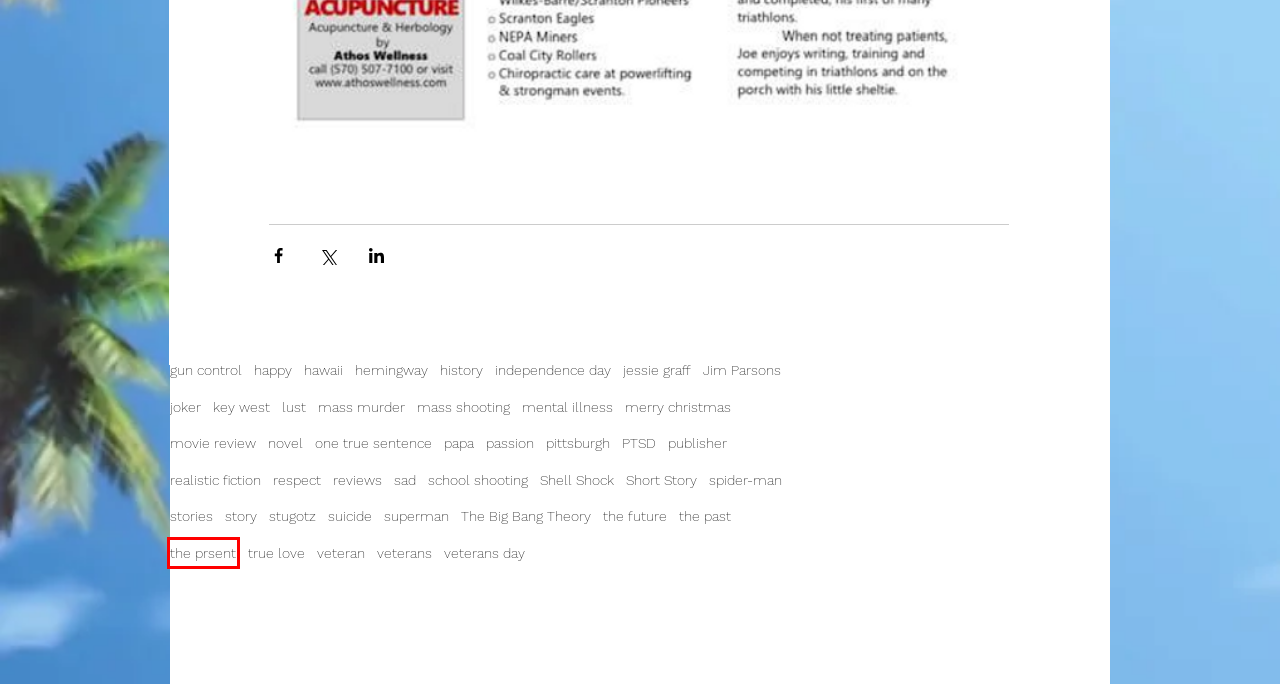You are given a screenshot depicting a webpage with a red bounding box around a UI element. Select the description that best corresponds to the new webpage after clicking the selected element. Here are the choices:
A. the prsent | Short Story Scribe
B. Shell Shock | Short Story Scribe
C. #war | Short Story Scribe
D. #ptsd | Short Story Scribe
E. 50 Shades | Short Story Scribe
F. history | Short Story Scribe
G. combat | Short Story Scribe
H. merry christmas | Short Story Scribe

A